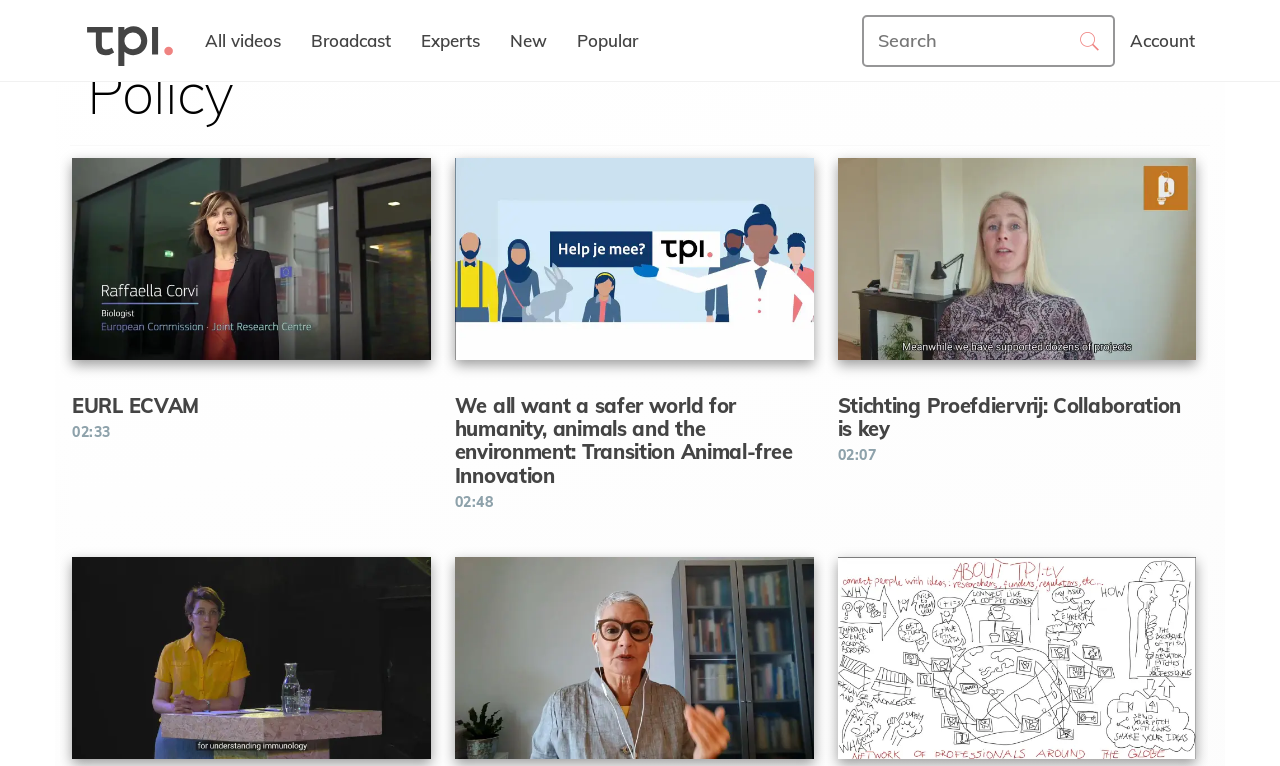Summarize the webpage comprehensively, mentioning all visible components.

The webpage is an information portal for the Transition Programme for Innovations without the use of animals (TPI). At the top, there are six links in a row, including '', 'All videos', 'Broadcast', 'Experts', 'New', and 'Popular'. To the right of these links, there is a search box with a button. On the far right, there is a link to 'Account'.

Below the top links, there is a large heading that reads 'Policy'. Underneath this heading, there are three links to videos, each with a thumbnail image and a heading that describes the video content. The videos are about EURL ECVAM, Transition Animal-free Innovation, and Stichting Proefdiervrij: Collaboration is key.

At the bottom of the page, there are three more images, which appear to be related to the debate about animal testing, a personal account, and TPI.tv's mission to improve science through animal-free innovations and research.